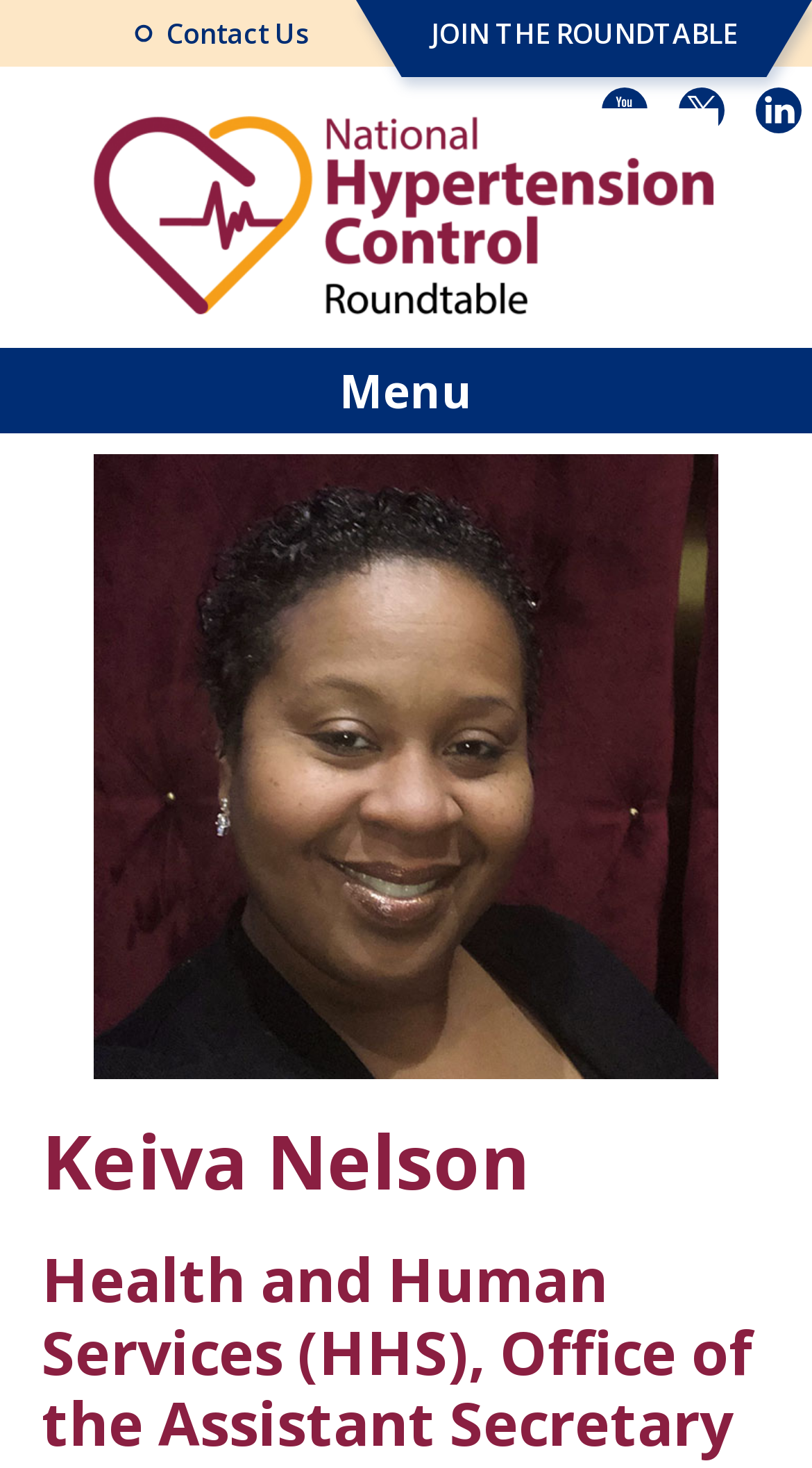Based on the element description "Contact Us", predict the bounding box coordinates of the UI element.

[0.159, 0.013, 0.426, 0.033]